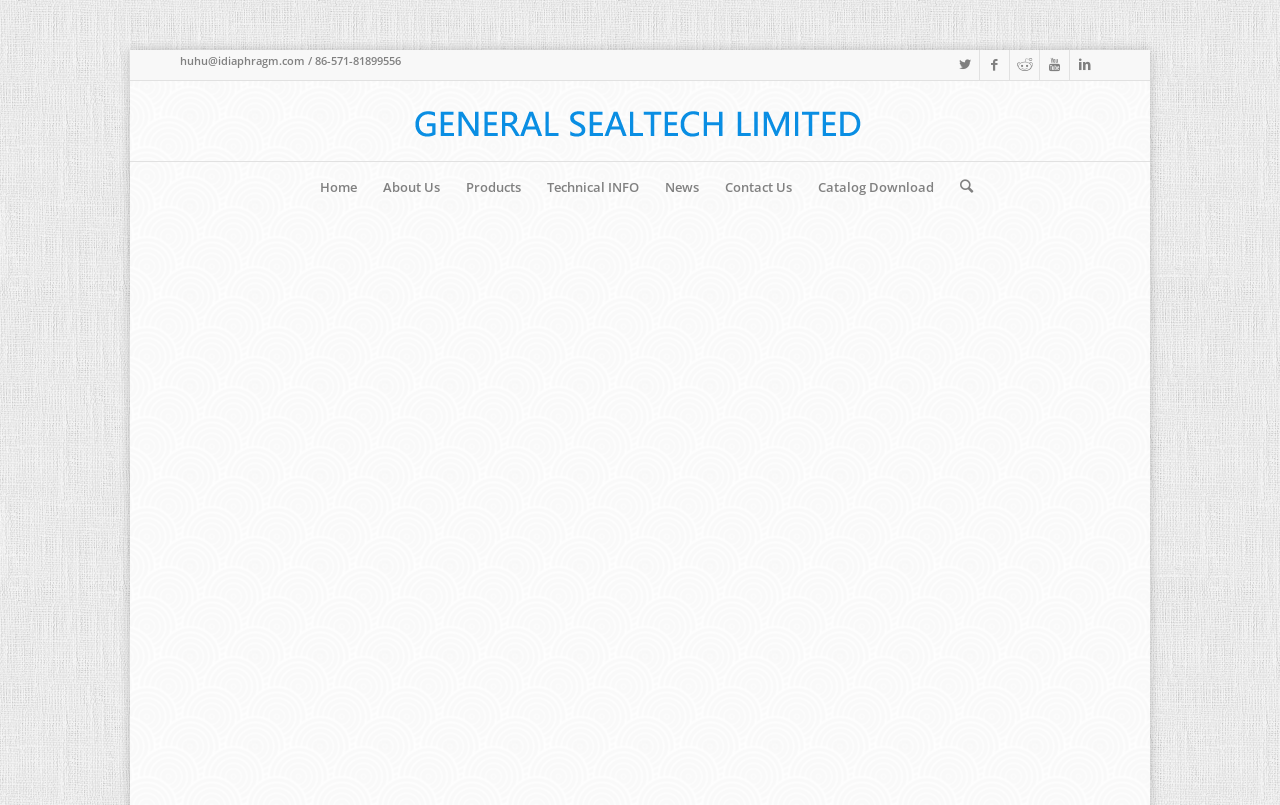Locate the bounding box coordinates of the region to be clicked to comply with the following instruction: "Go to the About Us page". The coordinates must be four float numbers between 0 and 1, in the form [left, top, right, bottom].

[0.289, 0.201, 0.354, 0.263]